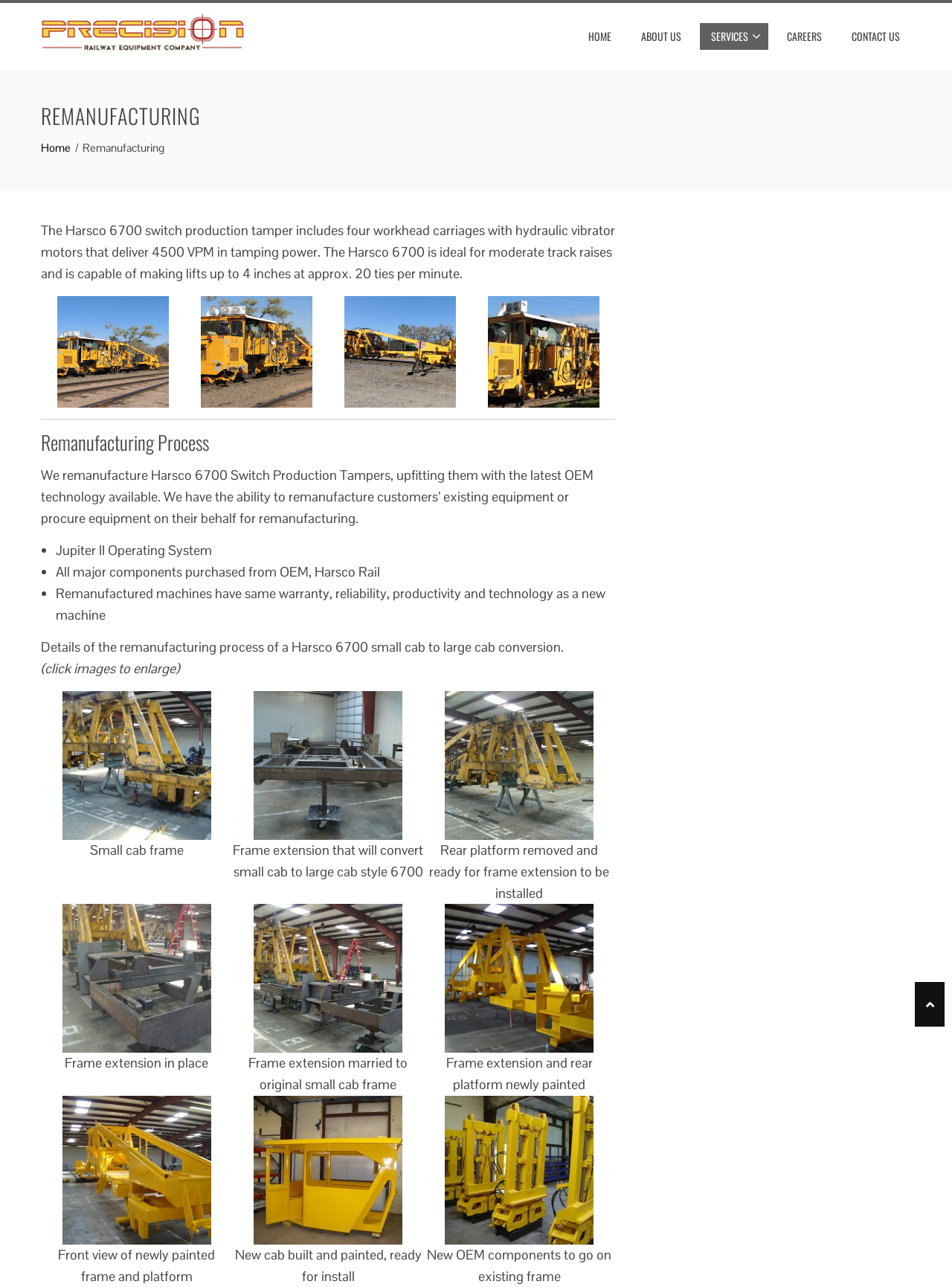Use a single word or phrase to answer the following:
How many workhead carriages does Harsco 6700 have?

Four